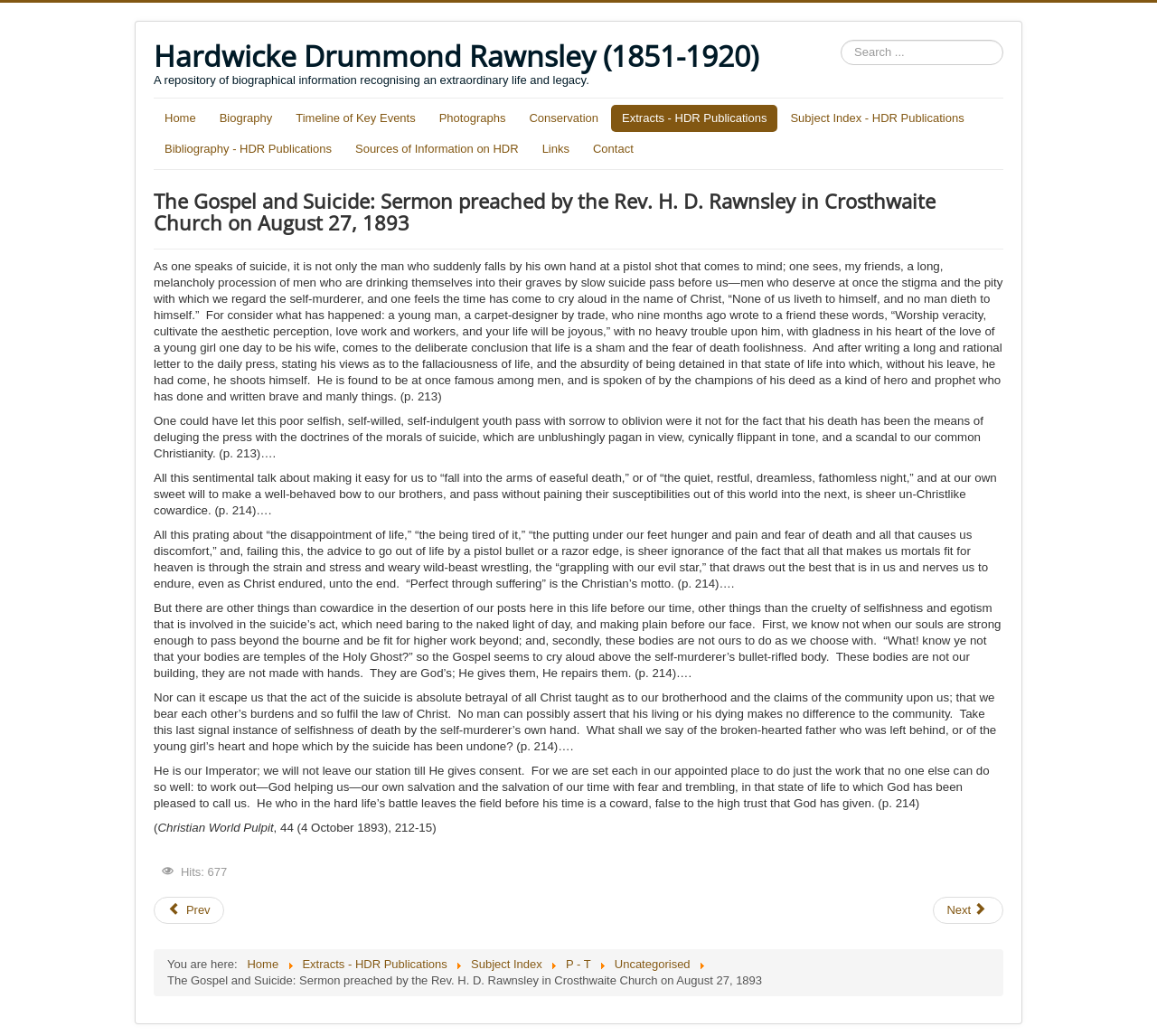Please reply with a single word or brief phrase to the question: 
Who preached the sermon?

Rev. H. D. Rawnsley